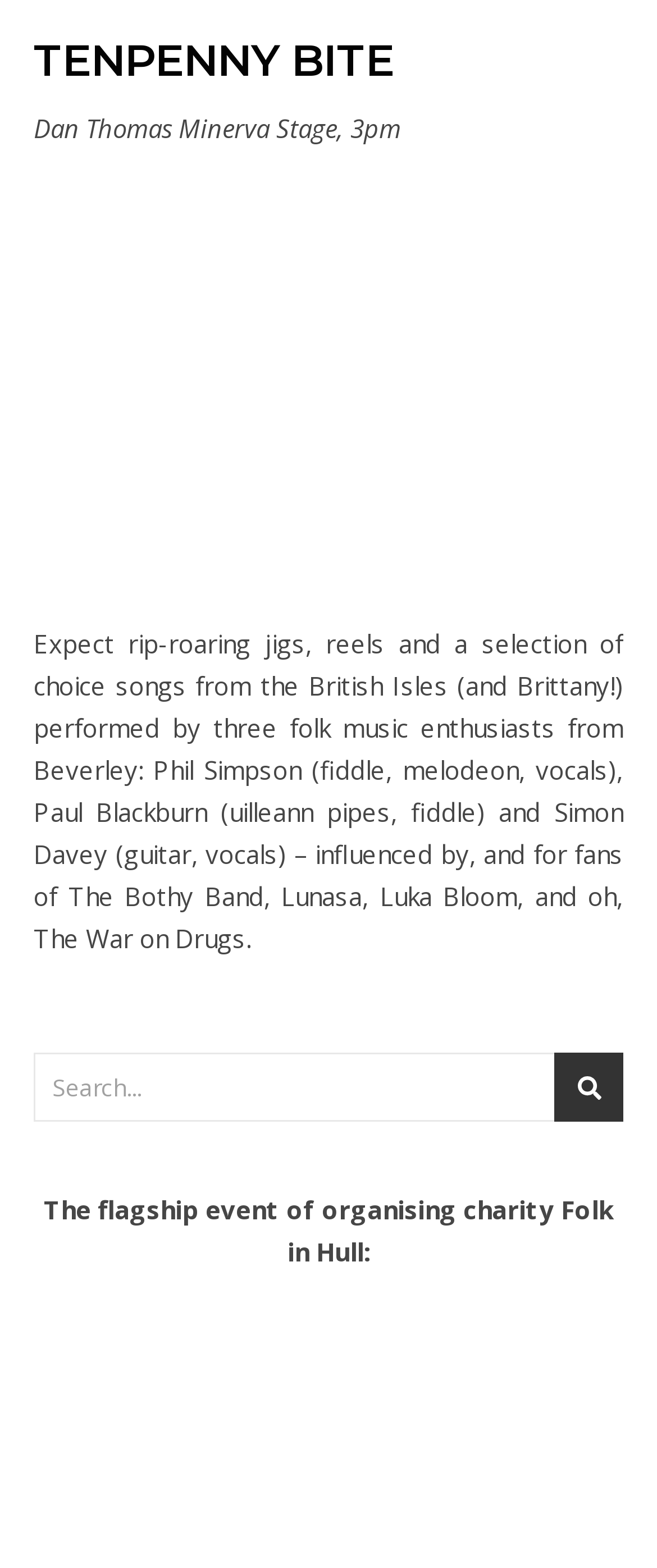Where is the event taking place?
Relying on the image, give a concise answer in one word or a brief phrase.

Dan Thomas Minerva Stage